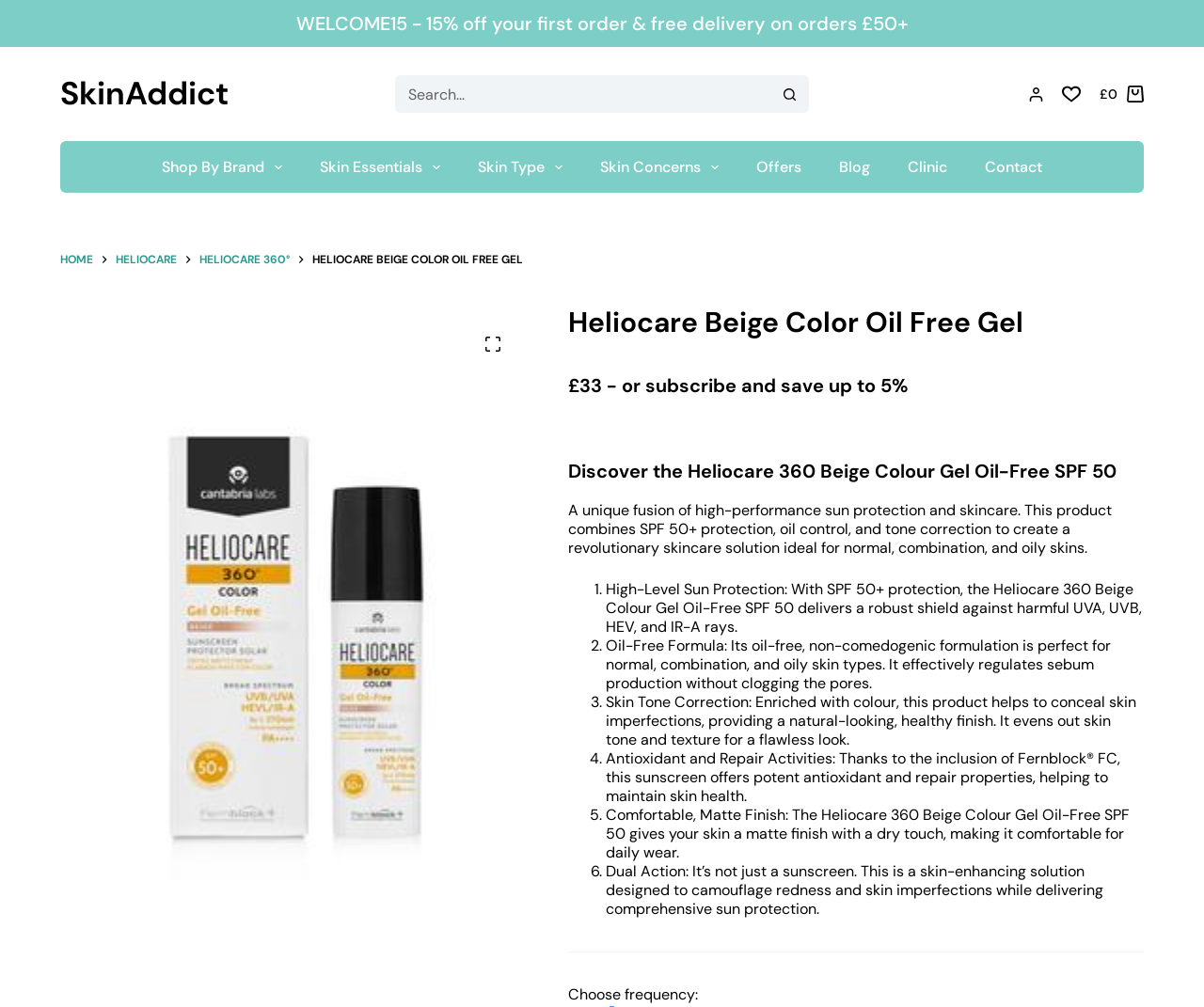Use a single word or phrase to answer the following:
What is the price of Heliocare Beige Color Oil Free Gel?

£33